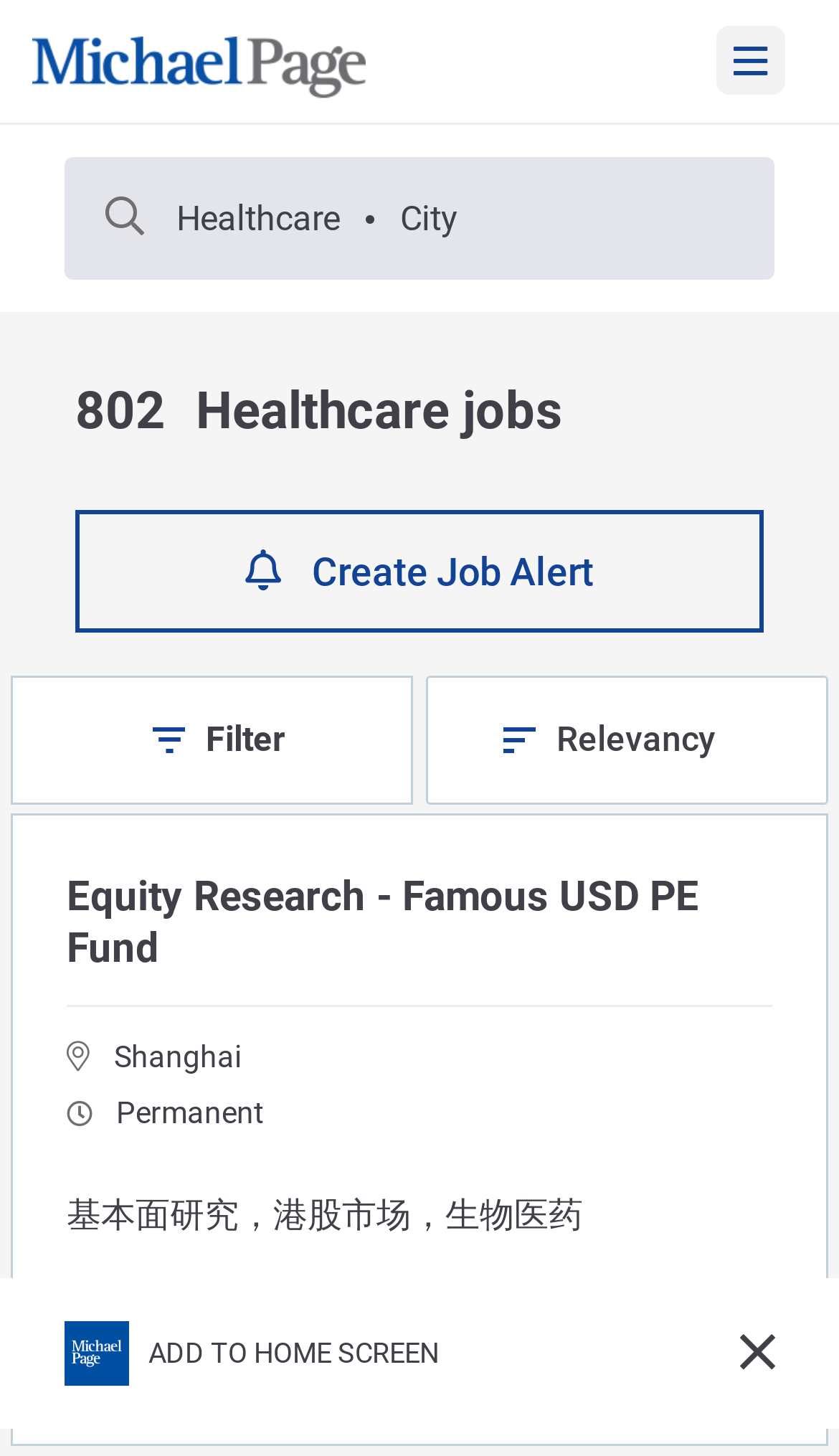What is the function of the button with the text 'Search Healthcare City'?
Using the details shown in the screenshot, provide a comprehensive answer to the question.

I inferred the function of the button by looking at its text and its position on the page. The button is likely to be used to search for jobs in the healthcare industry.